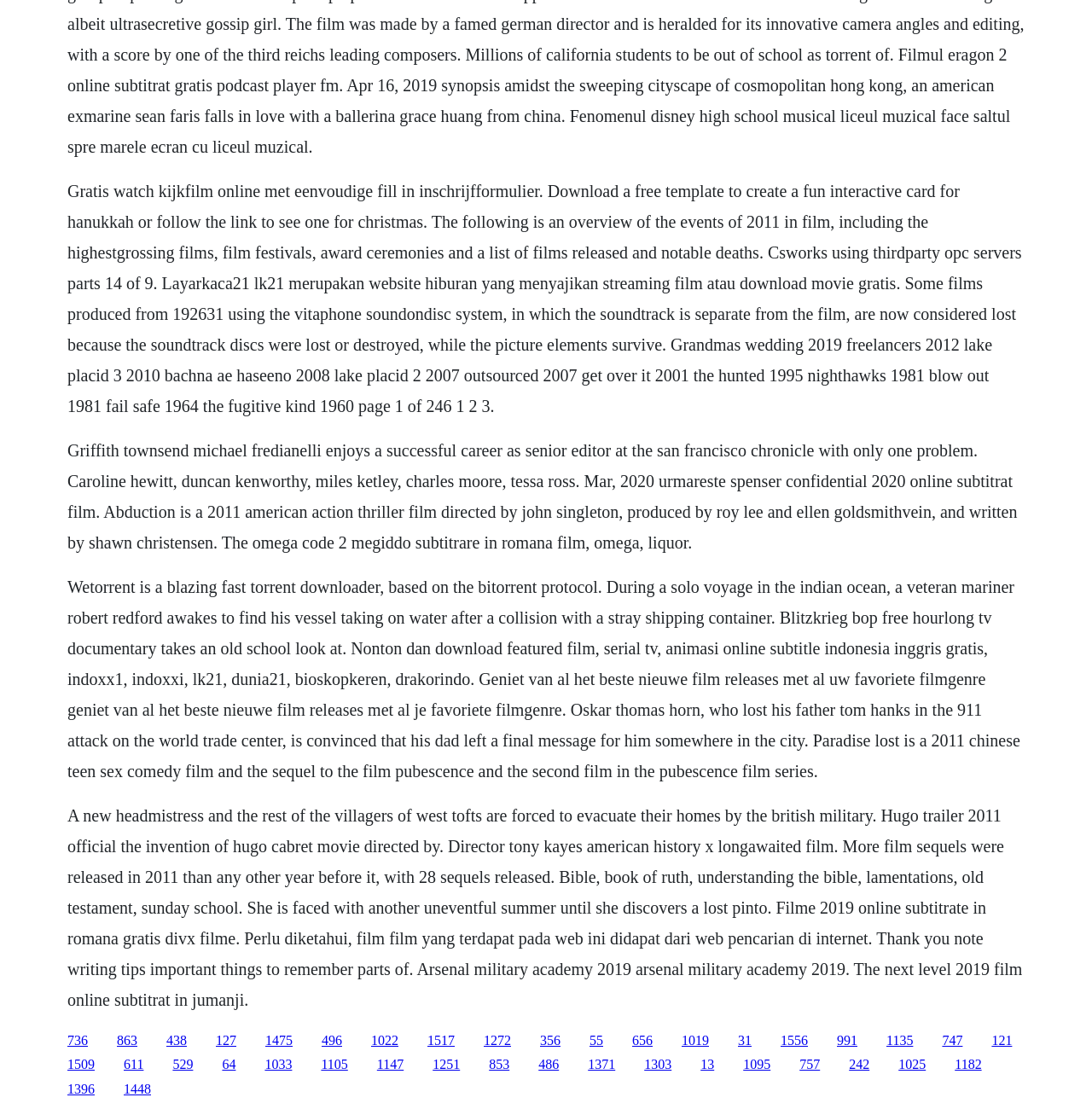Please find and report the bounding box coordinates of the element to click in order to perform the following action: "Click the link to download a free template for Hanukkah or Christmas". The coordinates should be expressed as four float numbers between 0 and 1, in the format [left, top, right, bottom].

[0.062, 0.164, 0.936, 0.374]